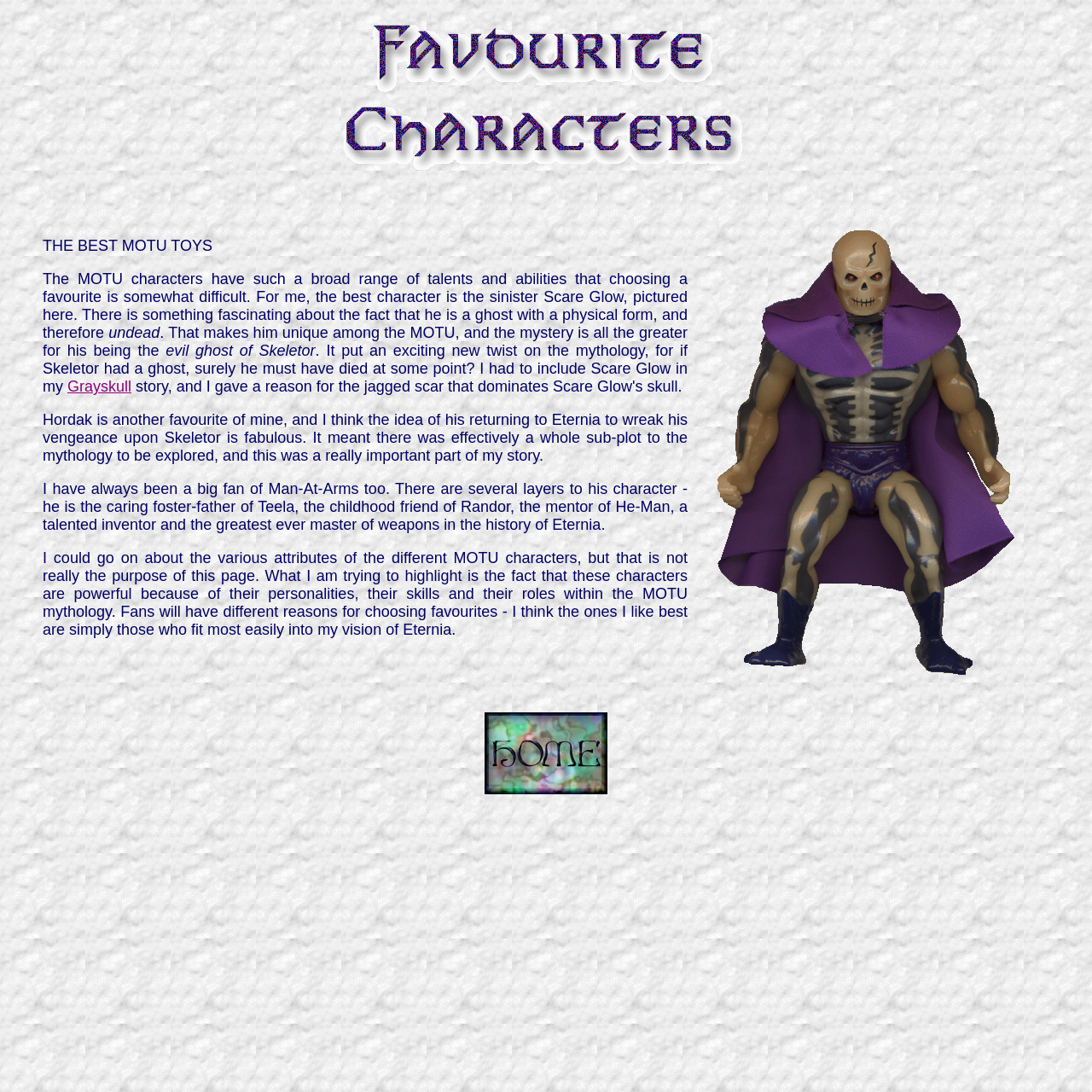How many links are on this webpage?
Refer to the image and provide a one-word or short phrase answer.

2